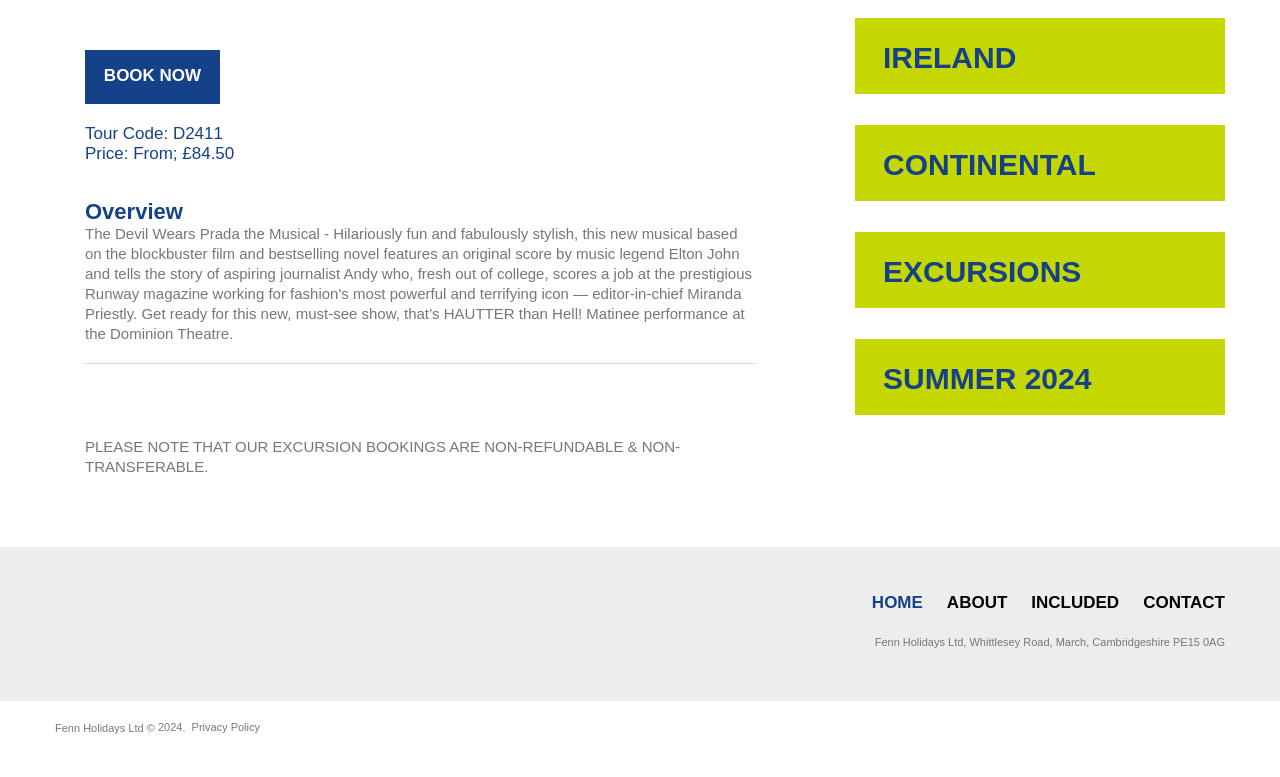Highlight the bounding box of the UI element that corresponds to this description: "Home".

[0.681, 0.754, 0.721, 0.797]